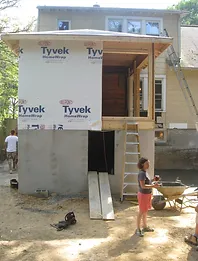What is the girl in the foreground likely doing?
Refer to the image and provide a thorough answer to the question.

The young girl in shorts stands near a wheelbarrow, possibly observing the work or preparing to assist, suggesting her involvement in the construction process.